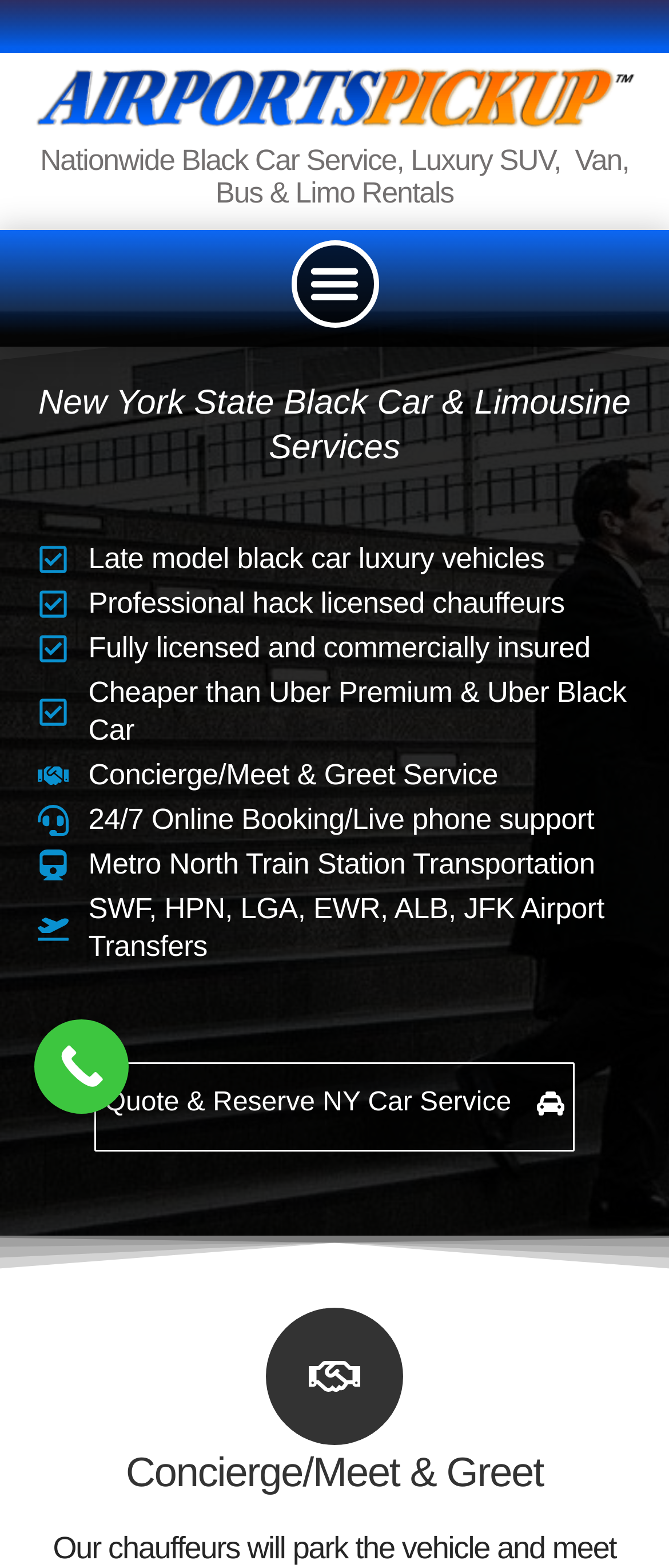Provide the bounding box coordinates for the specified HTML element described in this description: "Menu". The coordinates should be four float numbers ranging from 0 to 1, in the format [left, top, right, bottom].

[0.435, 0.153, 0.565, 0.209]